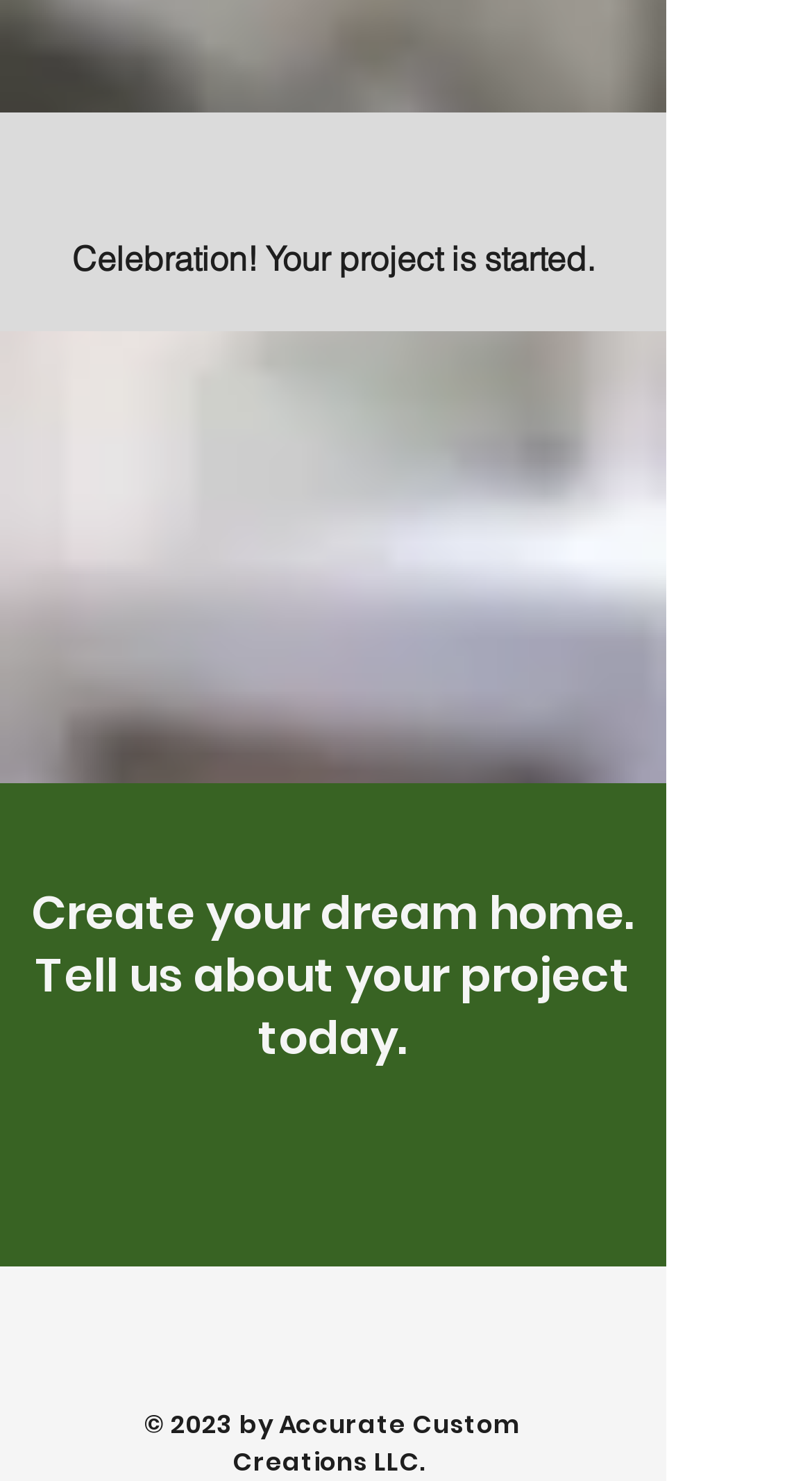Using the webpage screenshot and the element description Politics of Scripture, determine the bounding box coordinates. Specify the coordinates in the format (top-left x, top-left y, bottom-right x, bottom-right y) with values ranging from 0 to 1.

None